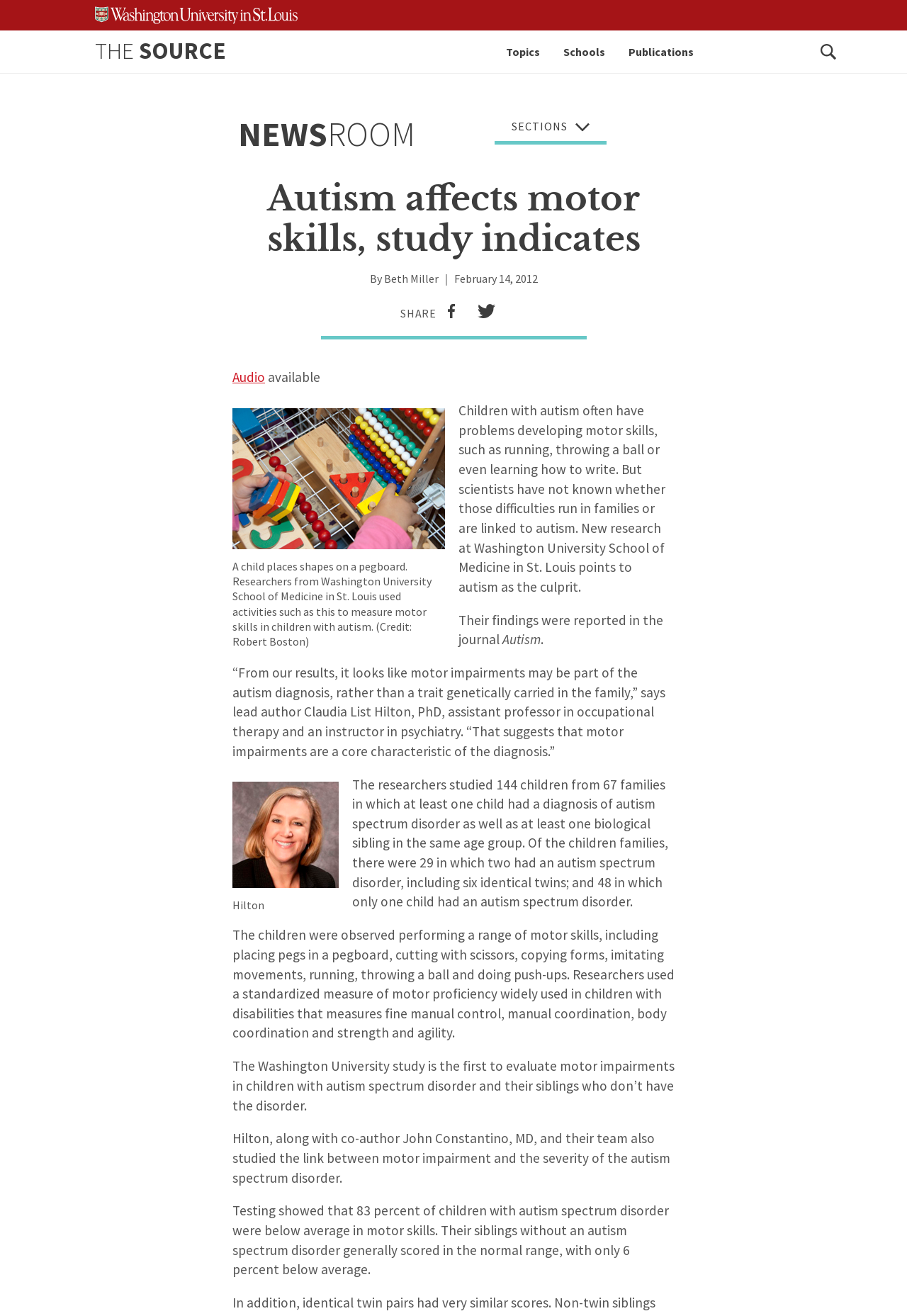Please identify the bounding box coordinates of the element that needs to be clicked to perform the following instruction: "Add to cart".

None